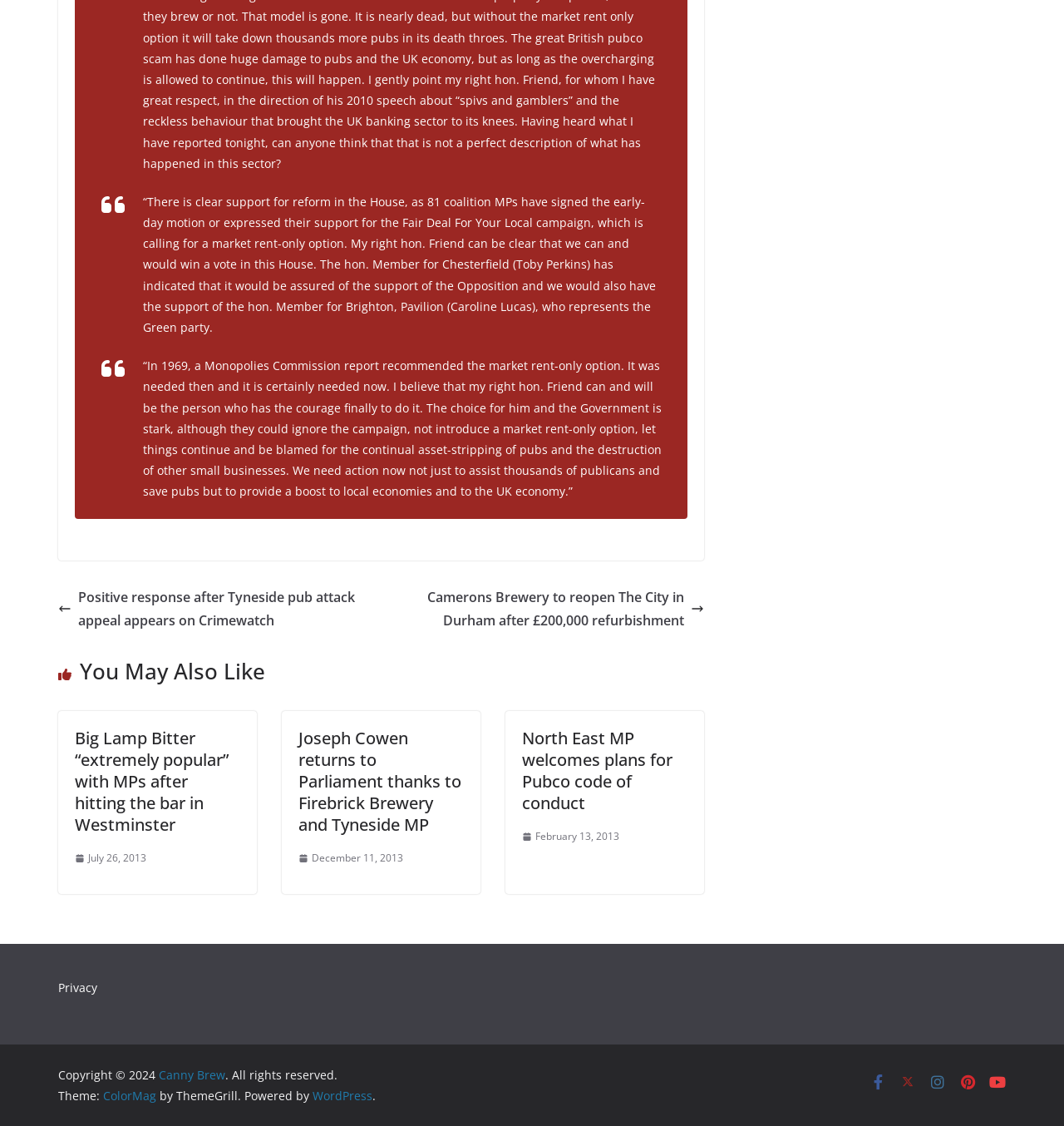Please examine the image and answer the question with a detailed explanation:
What is the name of the website?

The name of the website is Canny Brew, which is indicated by a link at the bottom of the webpage, along with a copyright notice and other information.